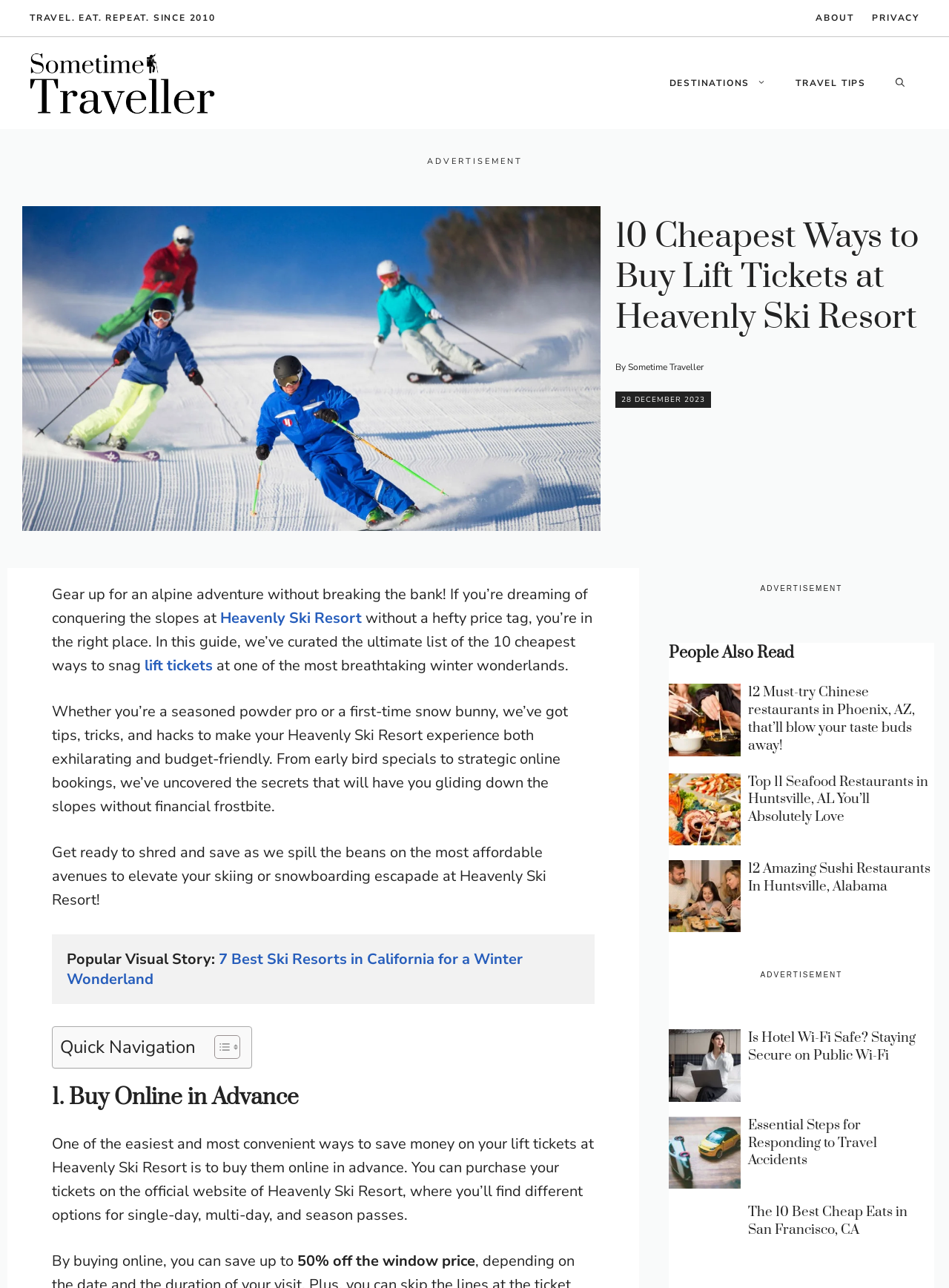Provide the bounding box coordinates of the HTML element this sentence describes: "Heavenly Ski Resort".

[0.232, 0.472, 0.381, 0.488]